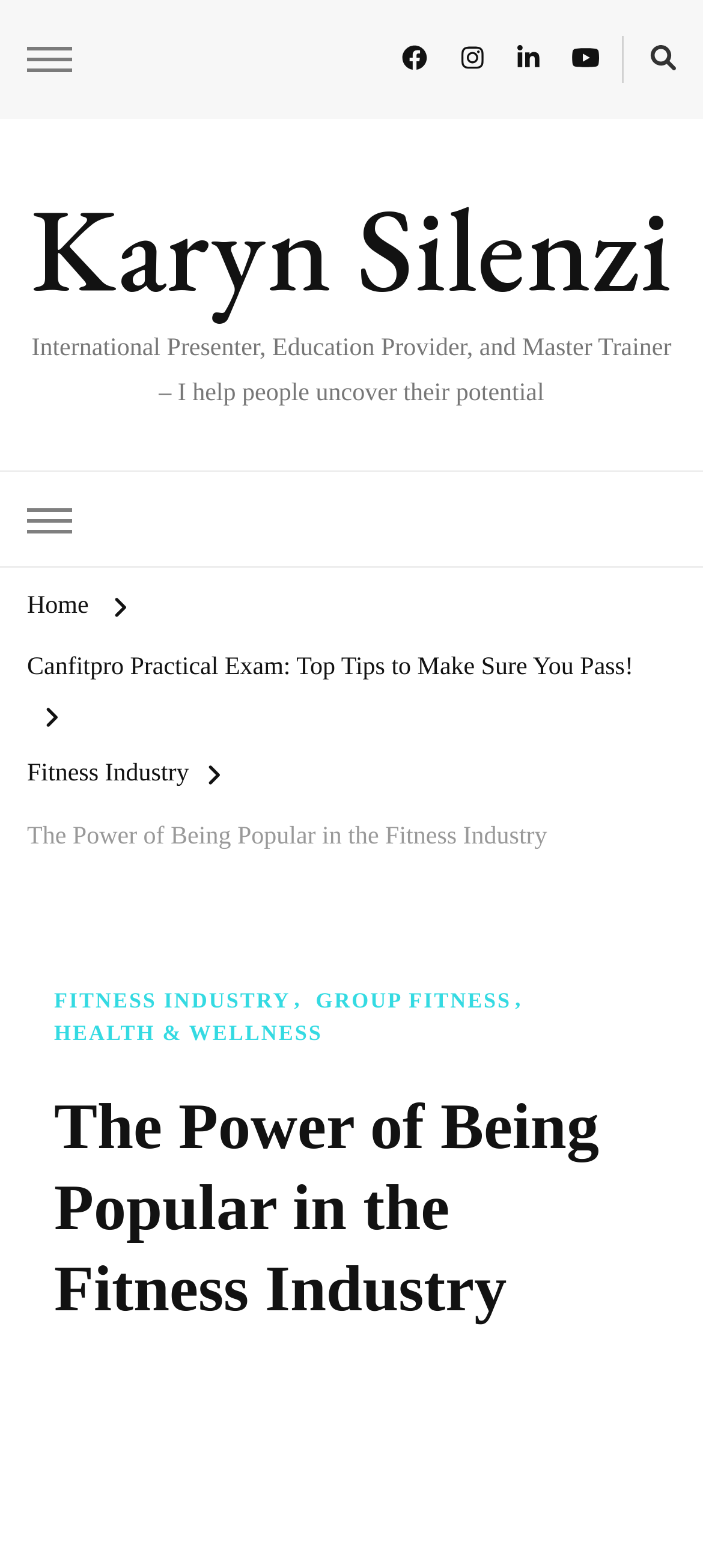Give a one-word or phrase response to the following question: How many buttons are on the webpage?

3